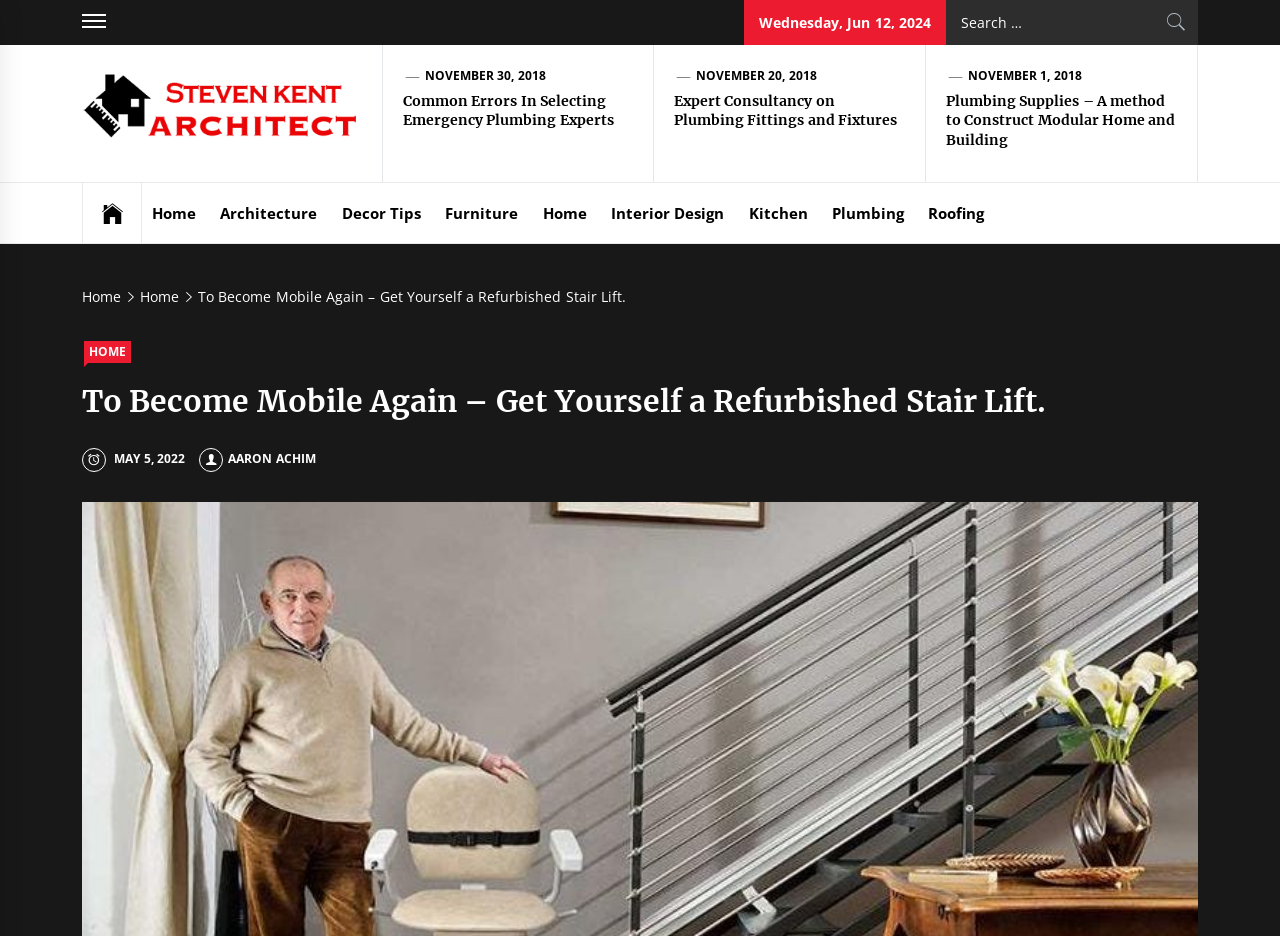Determine the bounding box coordinates for the area that needs to be clicked to fulfill this task: "Go to the Home page". The coordinates must be given as four float numbers between 0 and 1, i.e., [left, top, right, bottom].

[0.111, 0.196, 0.161, 0.26]